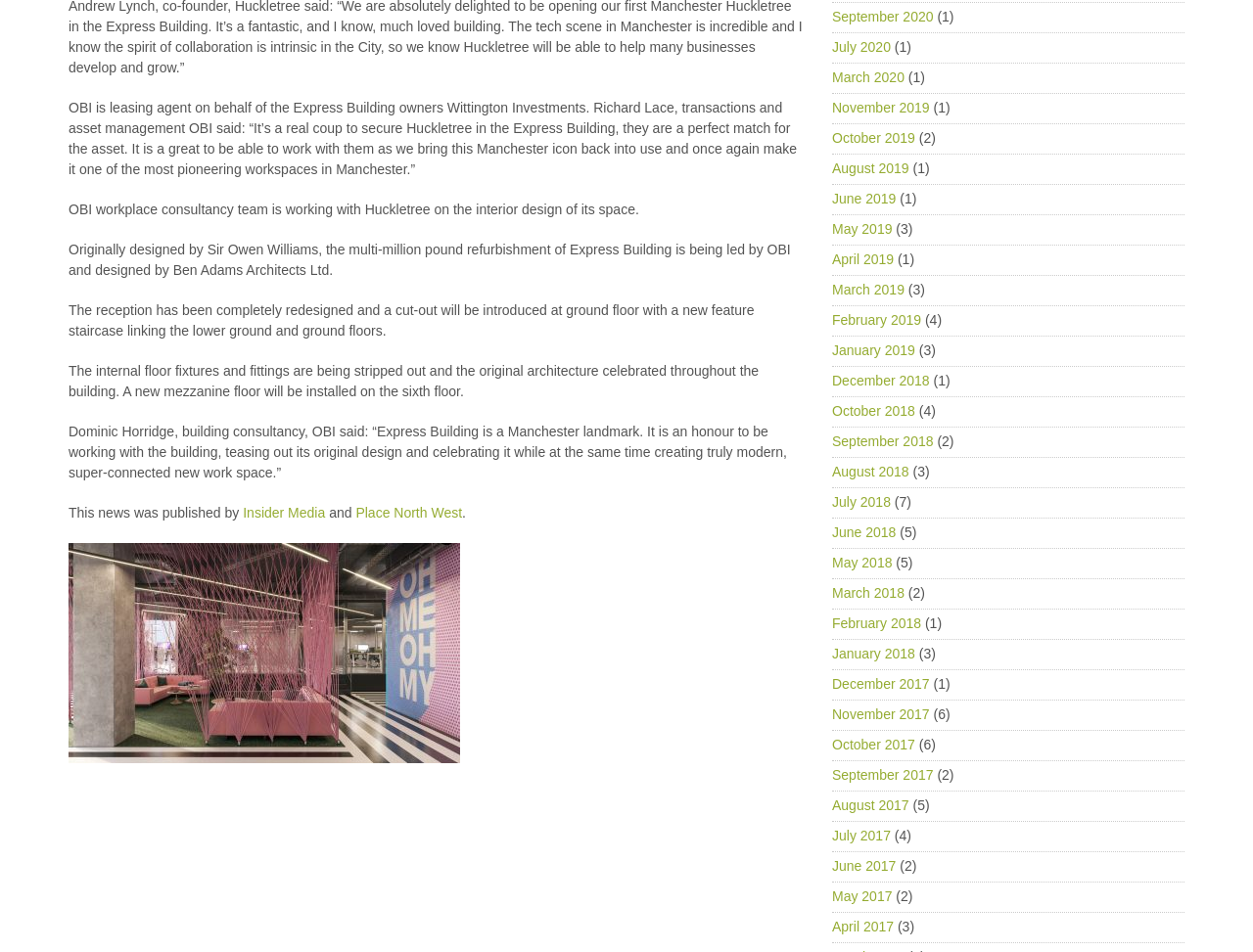Given the description July 2018, predict the bounding box coordinates of the UI element. Ensure the coordinates are in the format (top-left x, top-left y, bottom-right x, bottom-right y) and all values are between 0 and 1.

[0.664, 0.519, 0.711, 0.535]